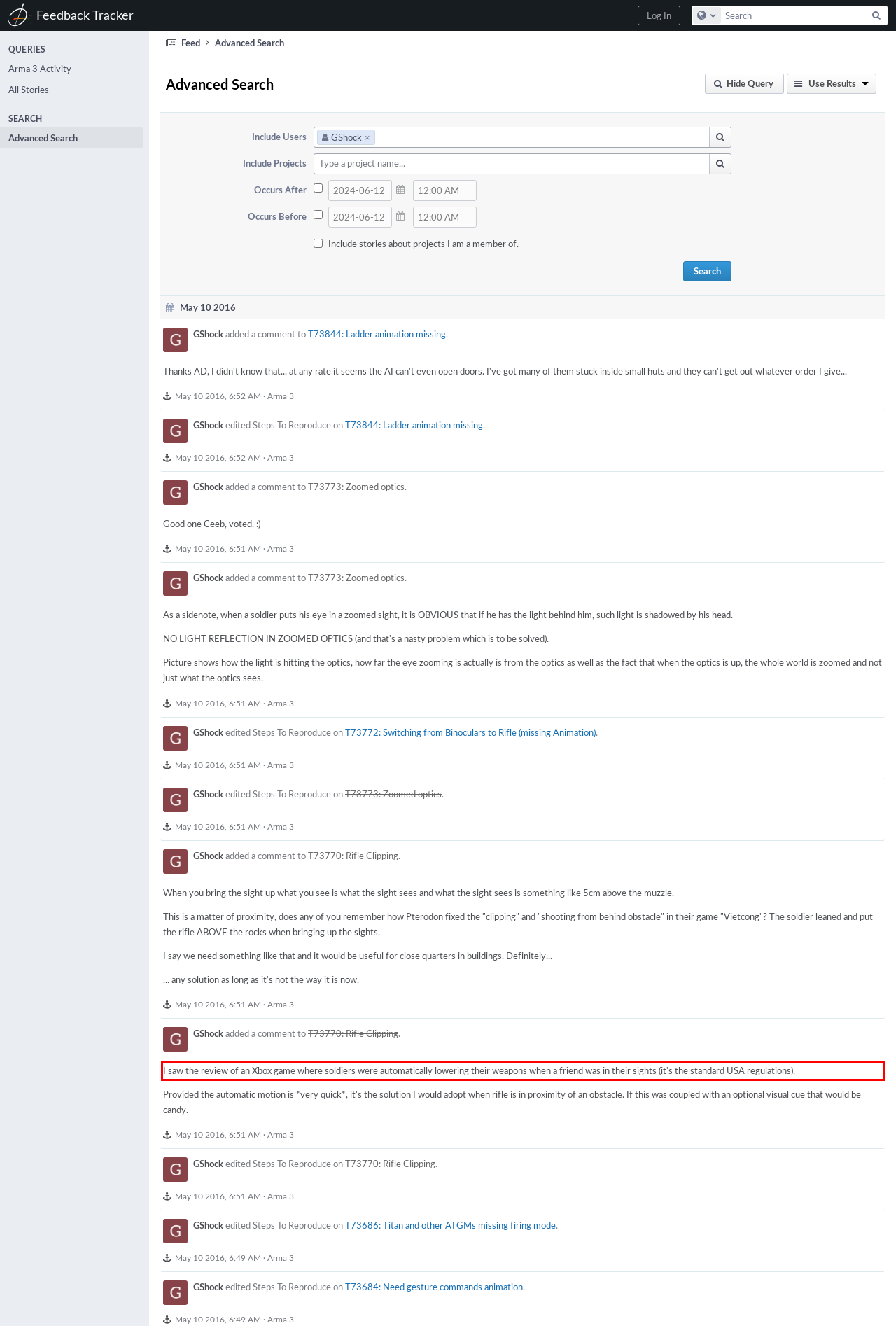Identify the text inside the red bounding box in the provided webpage screenshot and transcribe it.

I saw the review of an Xbox game where soldiers were automatically lowering their weapons when a friend was in their sights (it's the standard USA regulations).